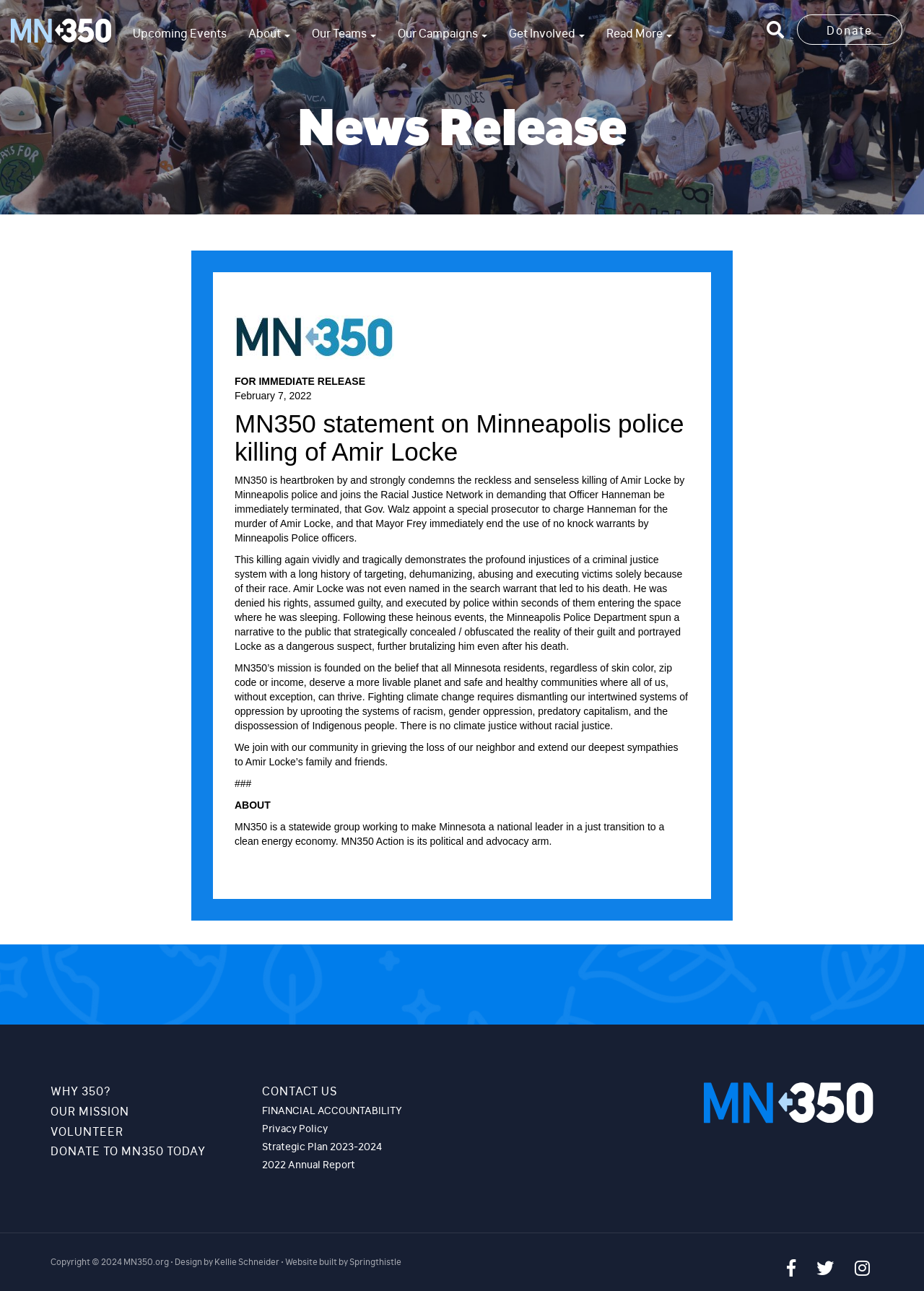What is the topic of the news release?
Use the image to give a comprehensive and detailed response to the question.

The topic of the news release can be inferred from the heading 'MN350 statement on Minneapolis police killing of Amir Locke' and the subsequent text, which discusses the killing of Amir Locke by Minneapolis police.